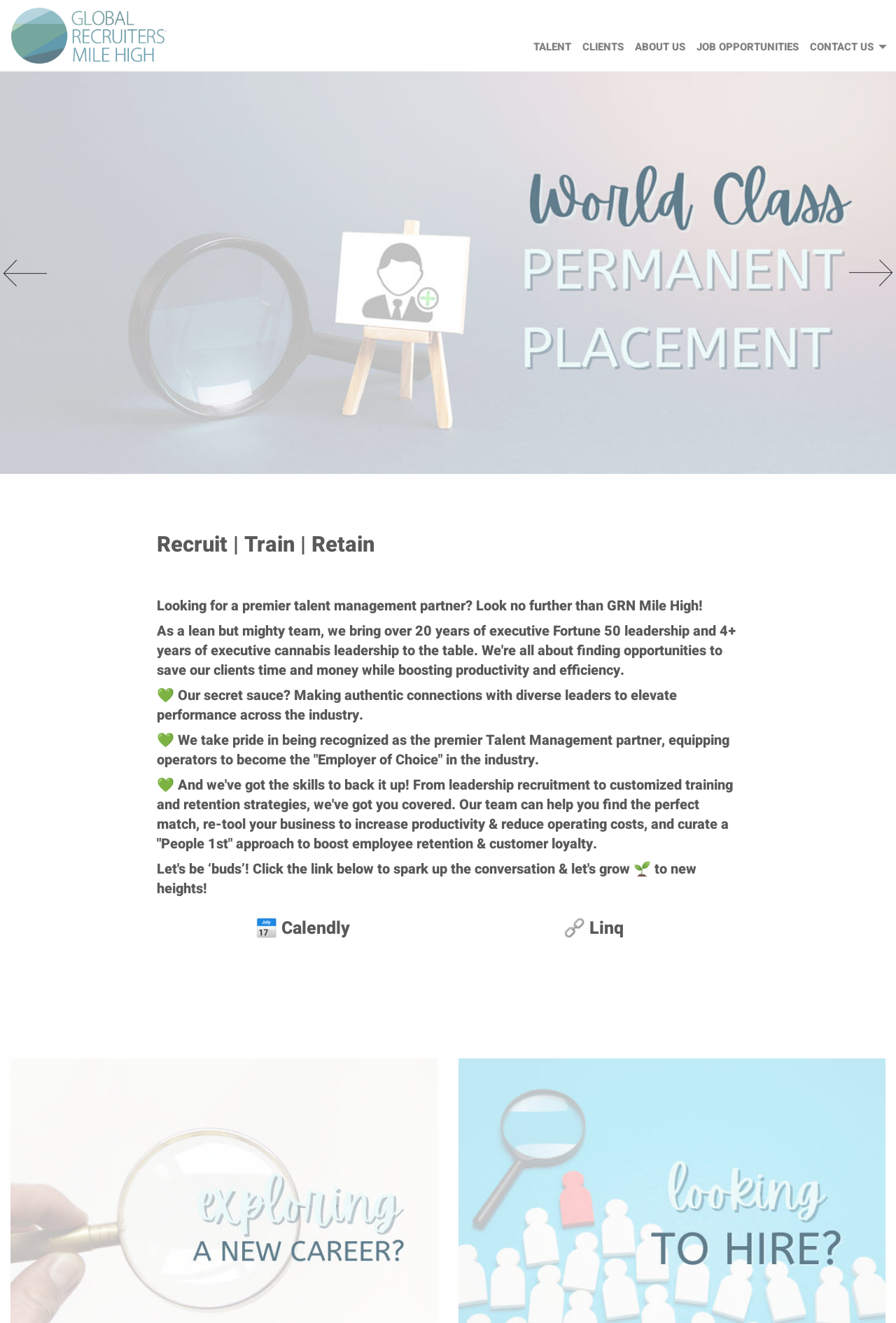Given the element description: "🔗 Linq", predict the bounding box coordinates of the UI element it refers to, using four float numbers between 0 and 1, i.e., [left, top, right, bottom].

[0.512, 0.693, 0.813, 0.711]